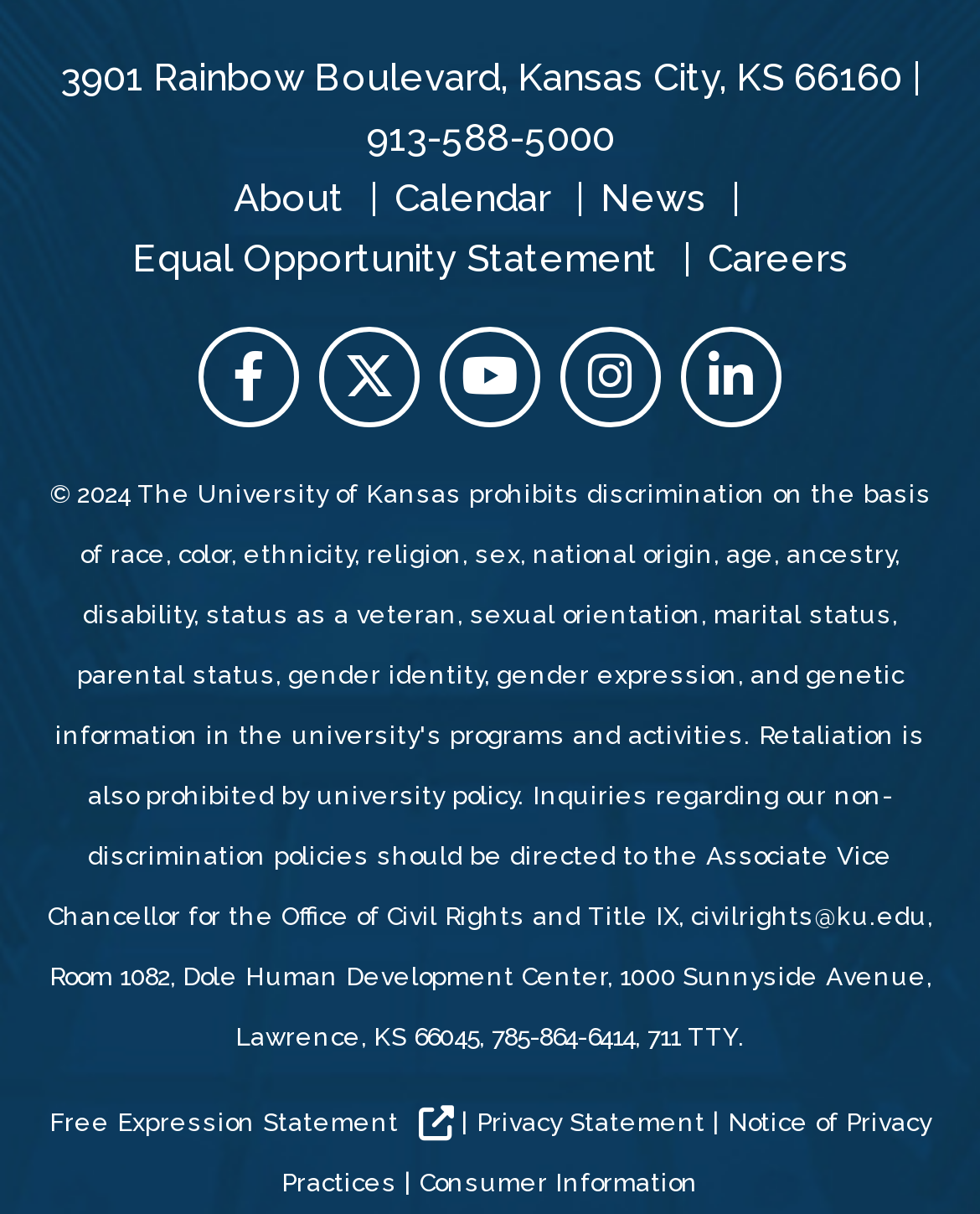Please locate the bounding box coordinates of the element's region that needs to be clicked to follow the instruction: "Call the phone number". The bounding box coordinates should be provided as four float numbers between 0 and 1, i.e., [left, top, right, bottom].

[0.373, 0.095, 0.627, 0.133]